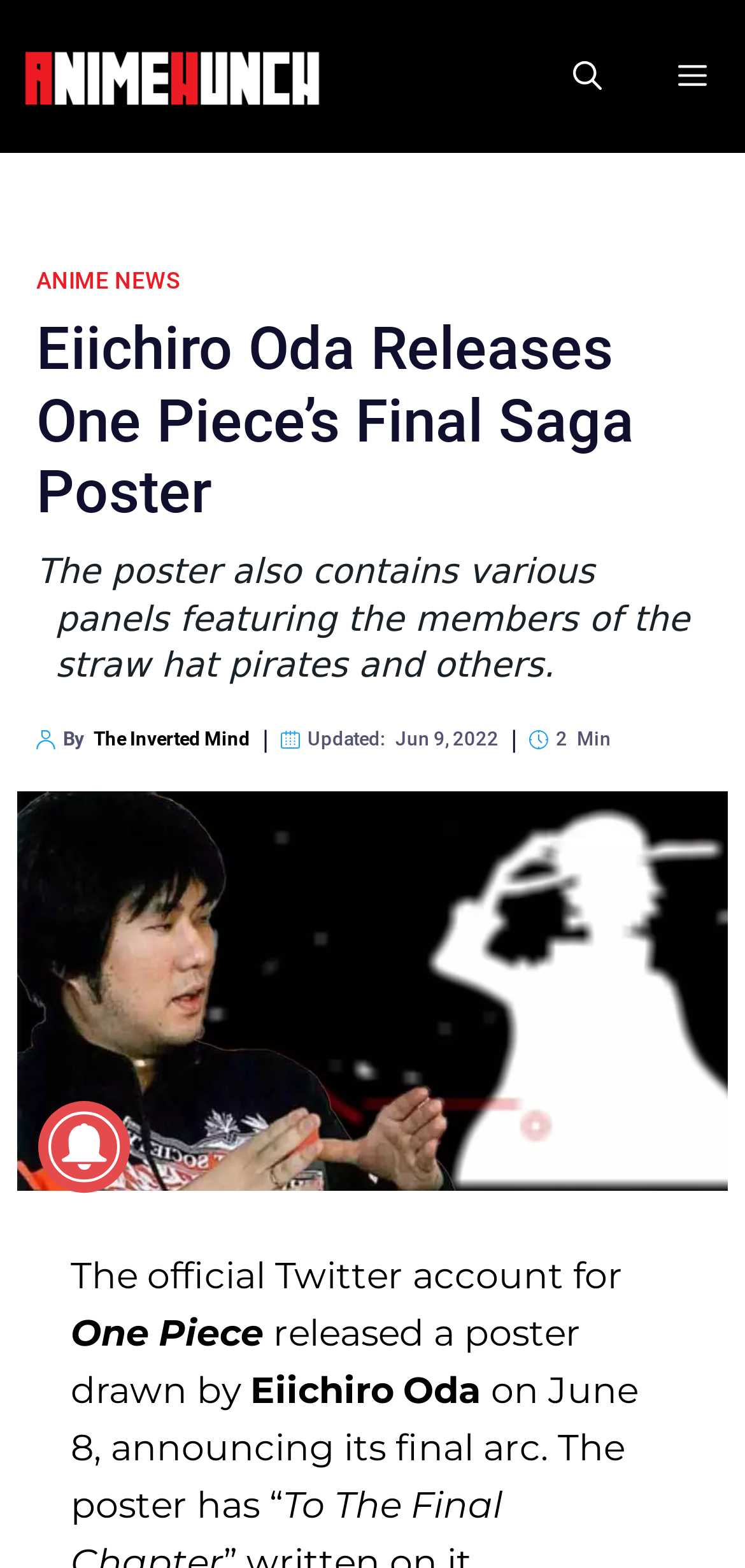Generate the text content of the main headline of the webpage.

Eiichiro Oda Releases One Piece’s Final Saga Poster